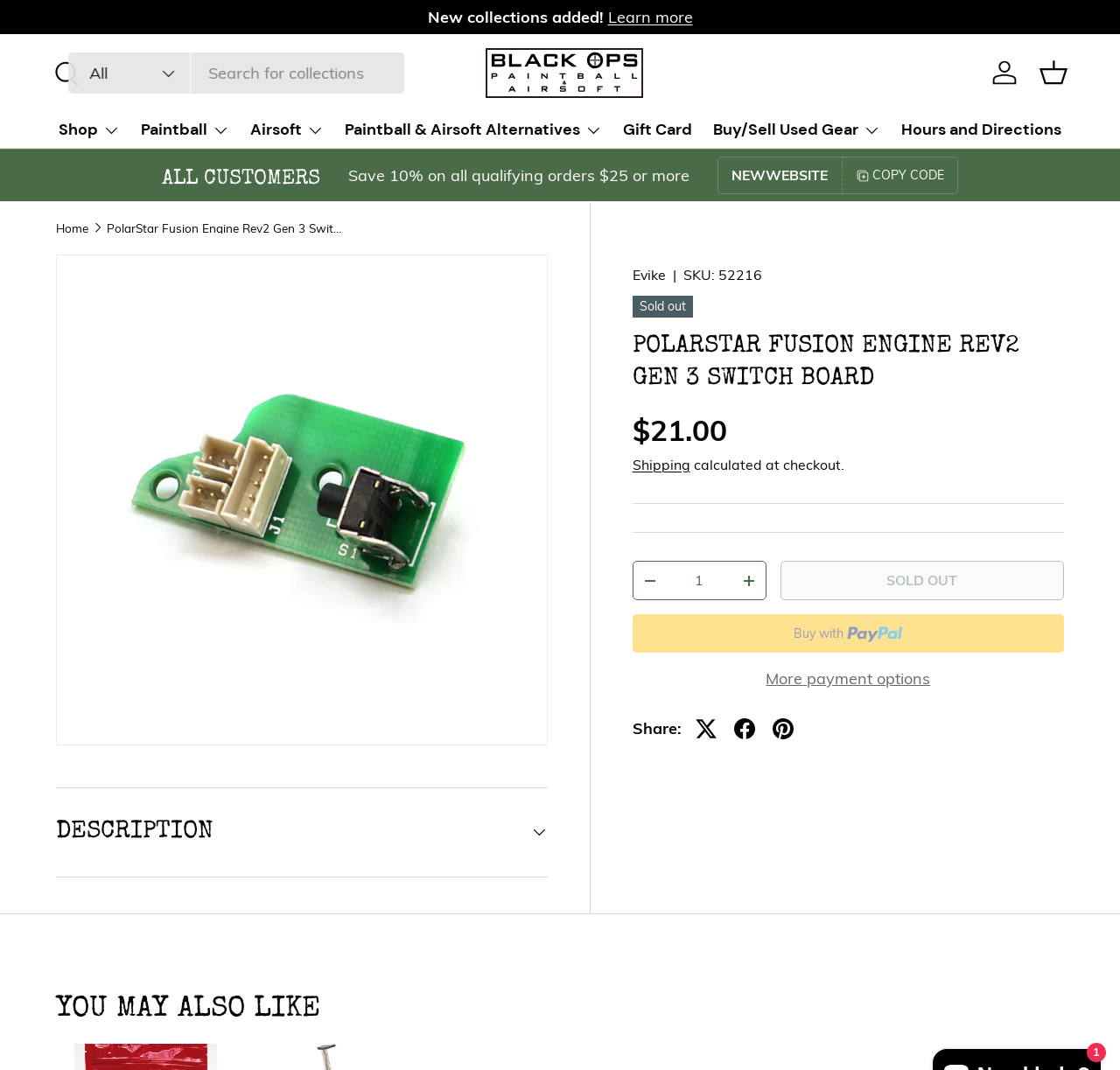What is the price of the PolarStar Fusion Engine Rev2 Gen 3 Switch Board?
Provide a thorough and detailed answer to the question.

I found the answer by looking at the StaticText element with the text '$21.00' which is located near the product description and appears to be the price of the item.